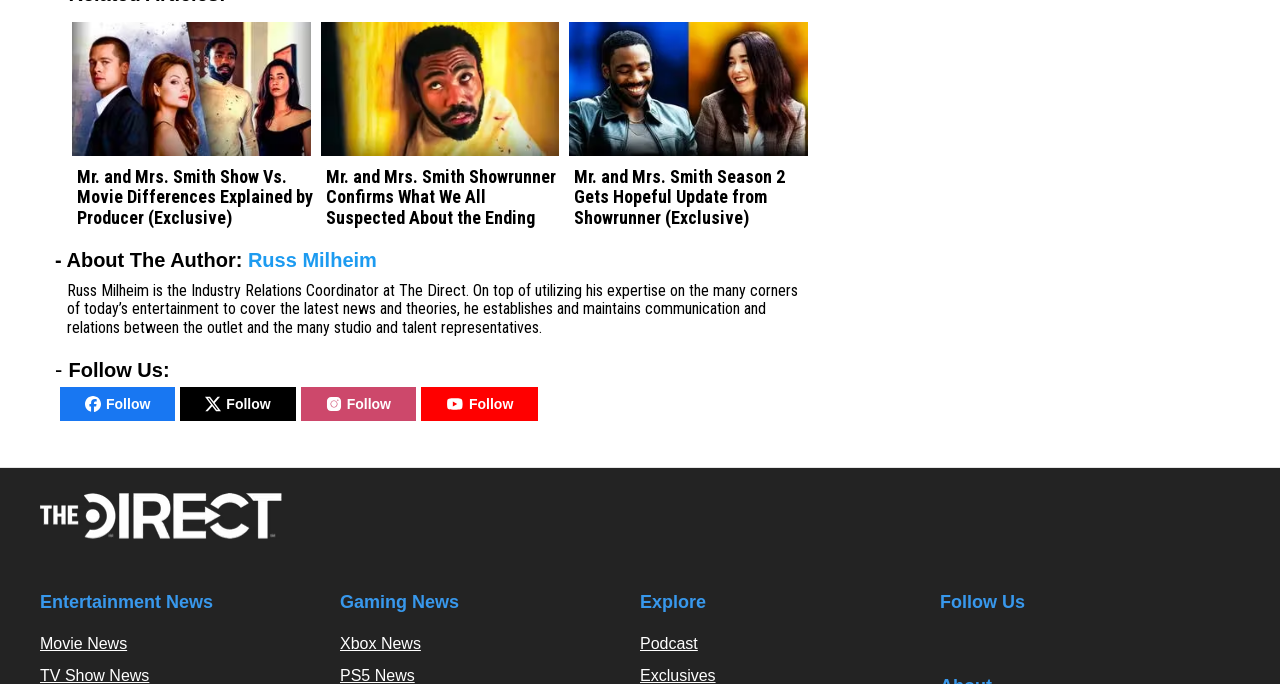What are the categories of news on this website?
Give a comprehensive and detailed explanation for the question.

I determined the categories of news by looking at the headings on the webpage. The first heading is 'Entertainment News', which has subheadings 'Movie News' and 'TV Show News'. The second heading is 'Gaming News', which has subheadings 'Xbox News' and 'PS5 News'.